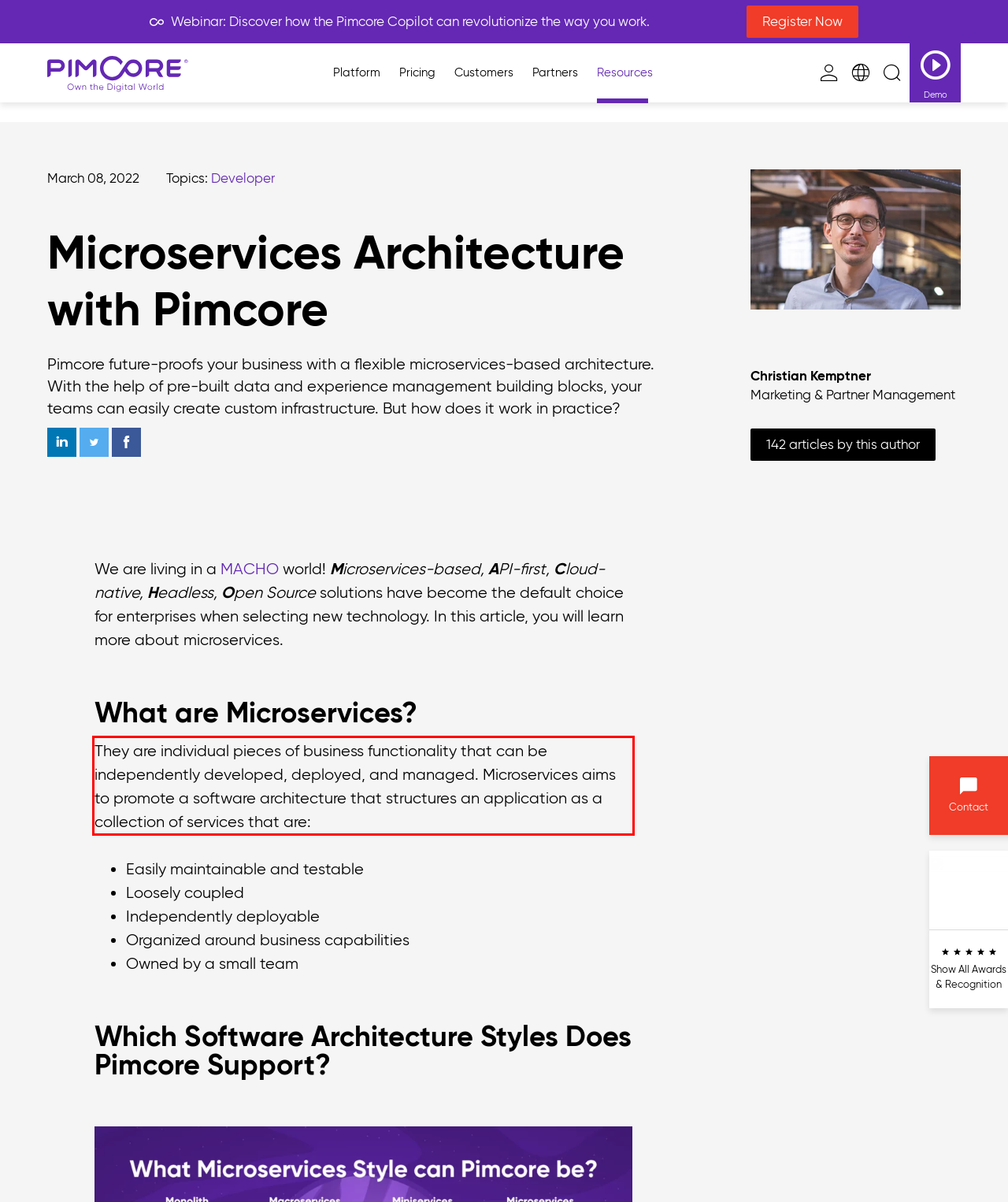You have a screenshot of a webpage with a red bounding box. Use OCR to generate the text contained within this red rectangle.

They are individual pieces of business functionality that can be independently developed, deployed, and managed. Microservices aims to promote a software architecture that structures an application as a collection of services that are: